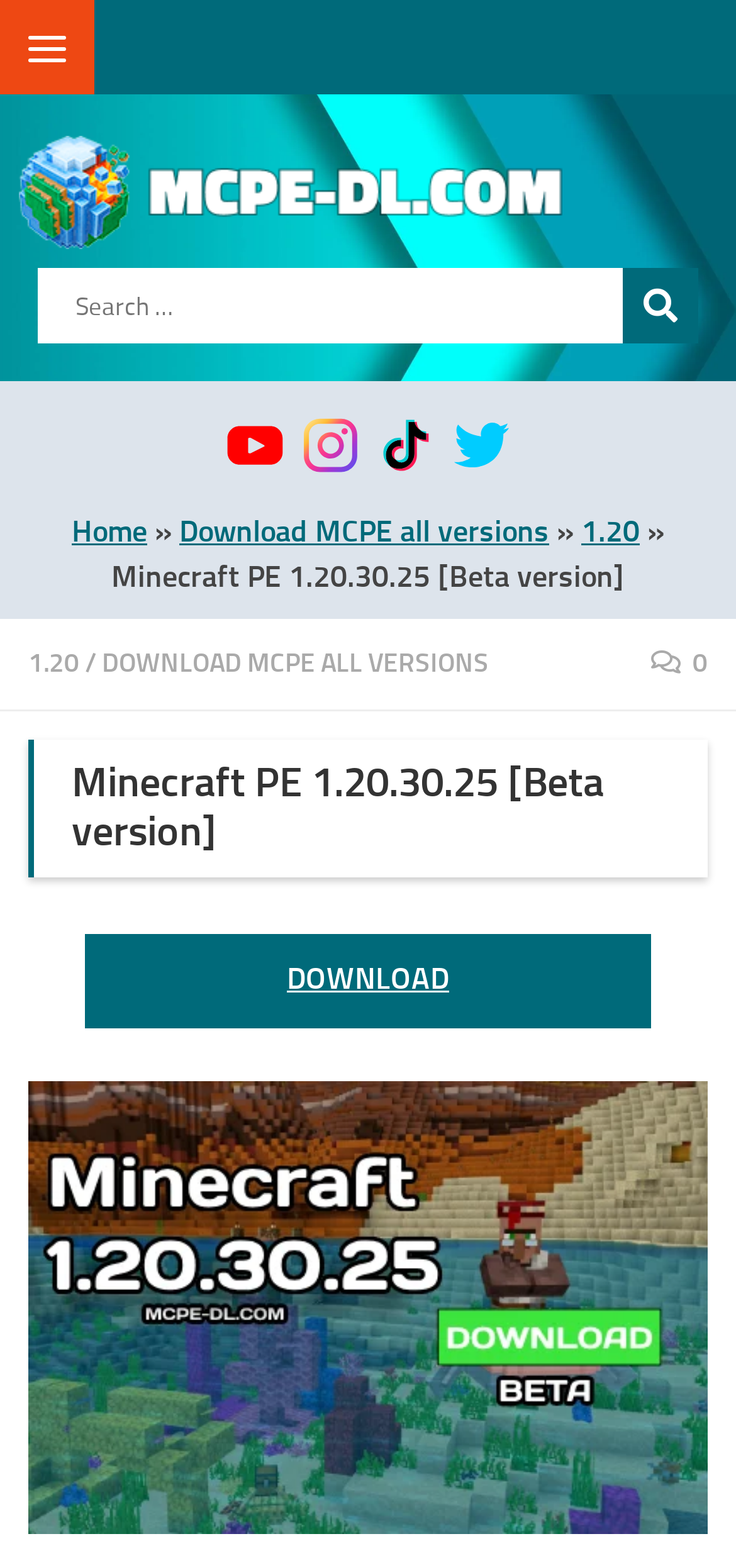What is the file type of the downloadable Minecraft PE?
Using the details from the image, give an elaborate explanation to answer the question.

I looked at the webpage and did not find any information about the file type of the downloadable Minecraft PE. The webpage only provides links to download the game, but it does not specify the file type.